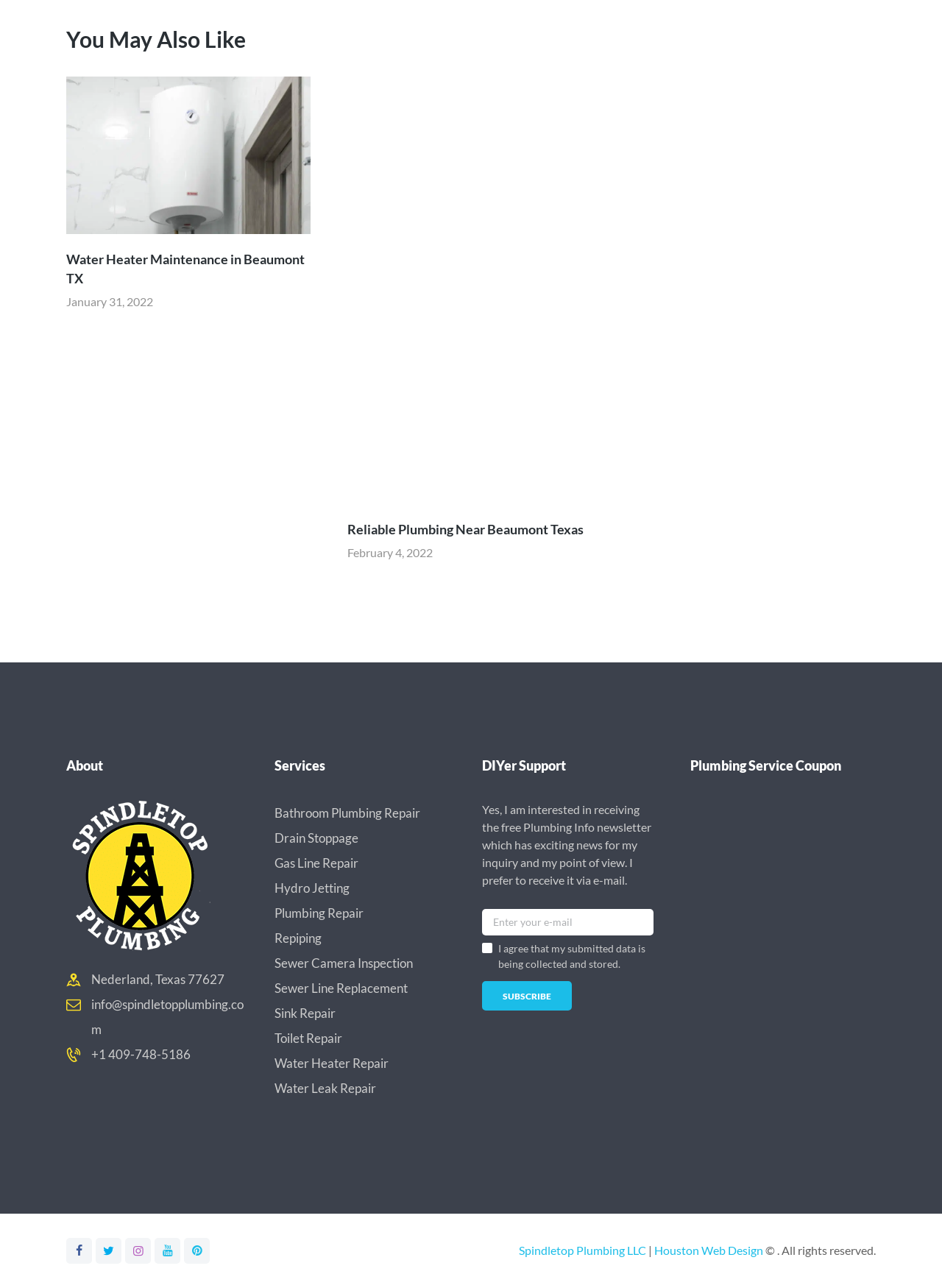Please identify the bounding box coordinates of the clickable area that will fulfill the following instruction: "Click on 'Water Heater Maintenance in Beaumont TX'". The coordinates should be in the format of four float numbers between 0 and 1, i.e., [left, top, right, bottom].

[0.07, 0.194, 0.33, 0.224]